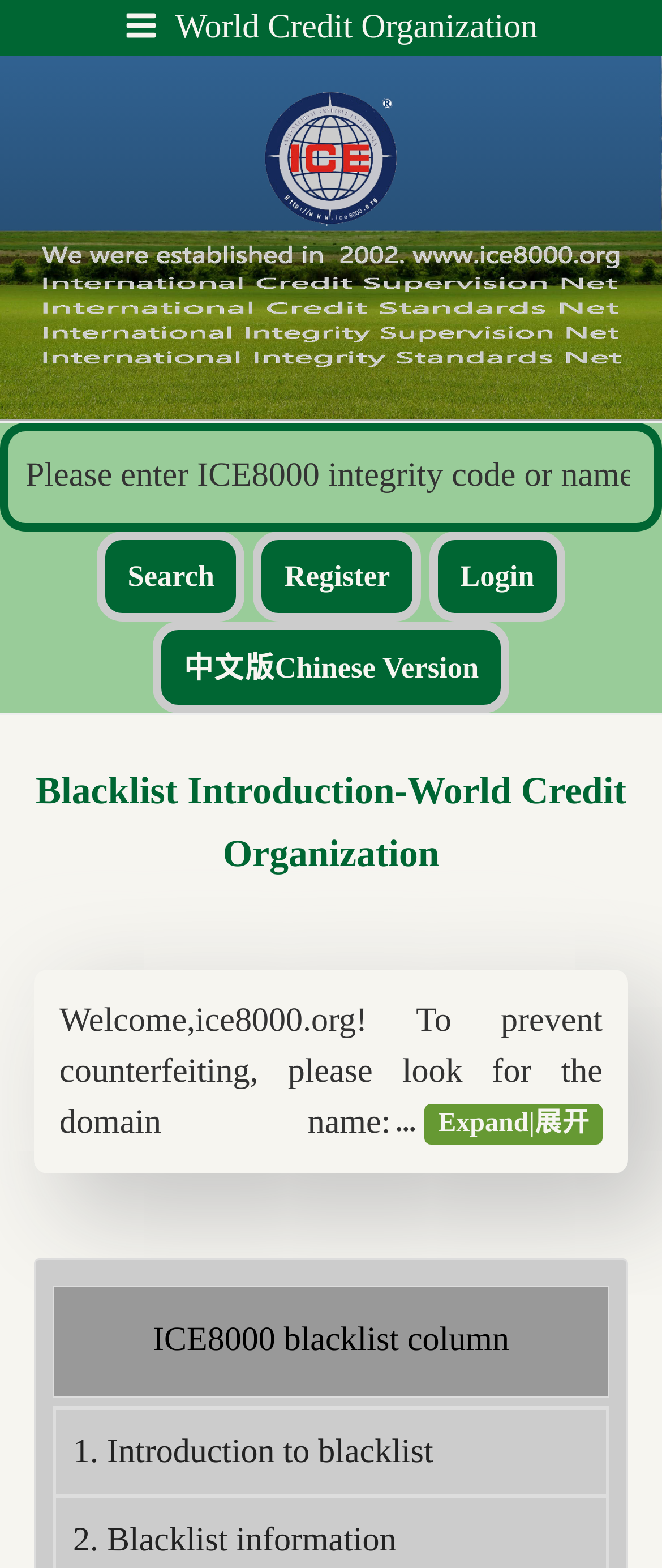Can you show the bounding box coordinates of the region to click on to complete the task described in the instruction: "Read the introduction to blacklist"?

[0.11, 0.914, 0.654, 0.938]